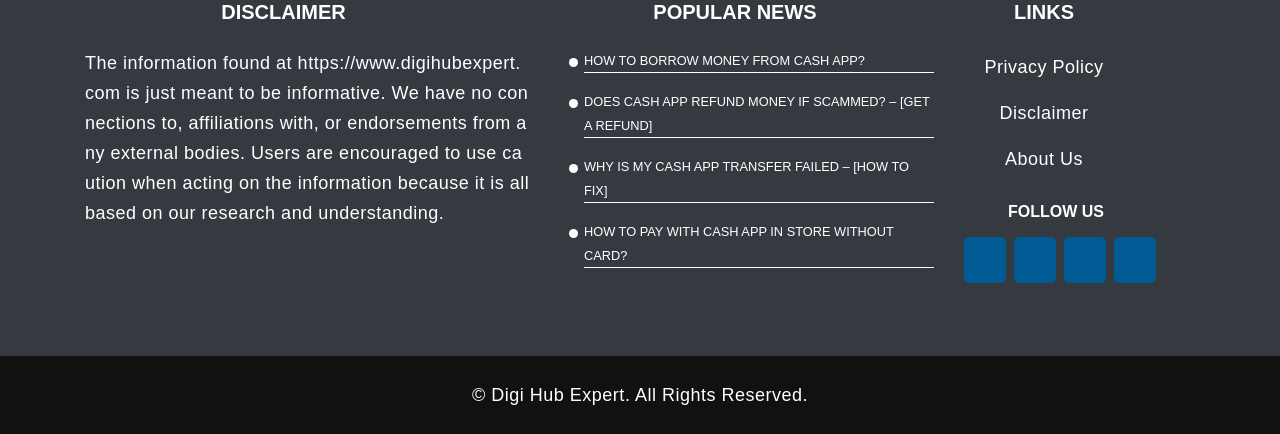Locate the bounding box coordinates of the clickable element to fulfill the following instruction: "visit the Privacy Policy page". Provide the coordinates as four float numbers between 0 and 1 in the format [left, top, right, bottom].

[0.75, 0.101, 0.881, 0.207]